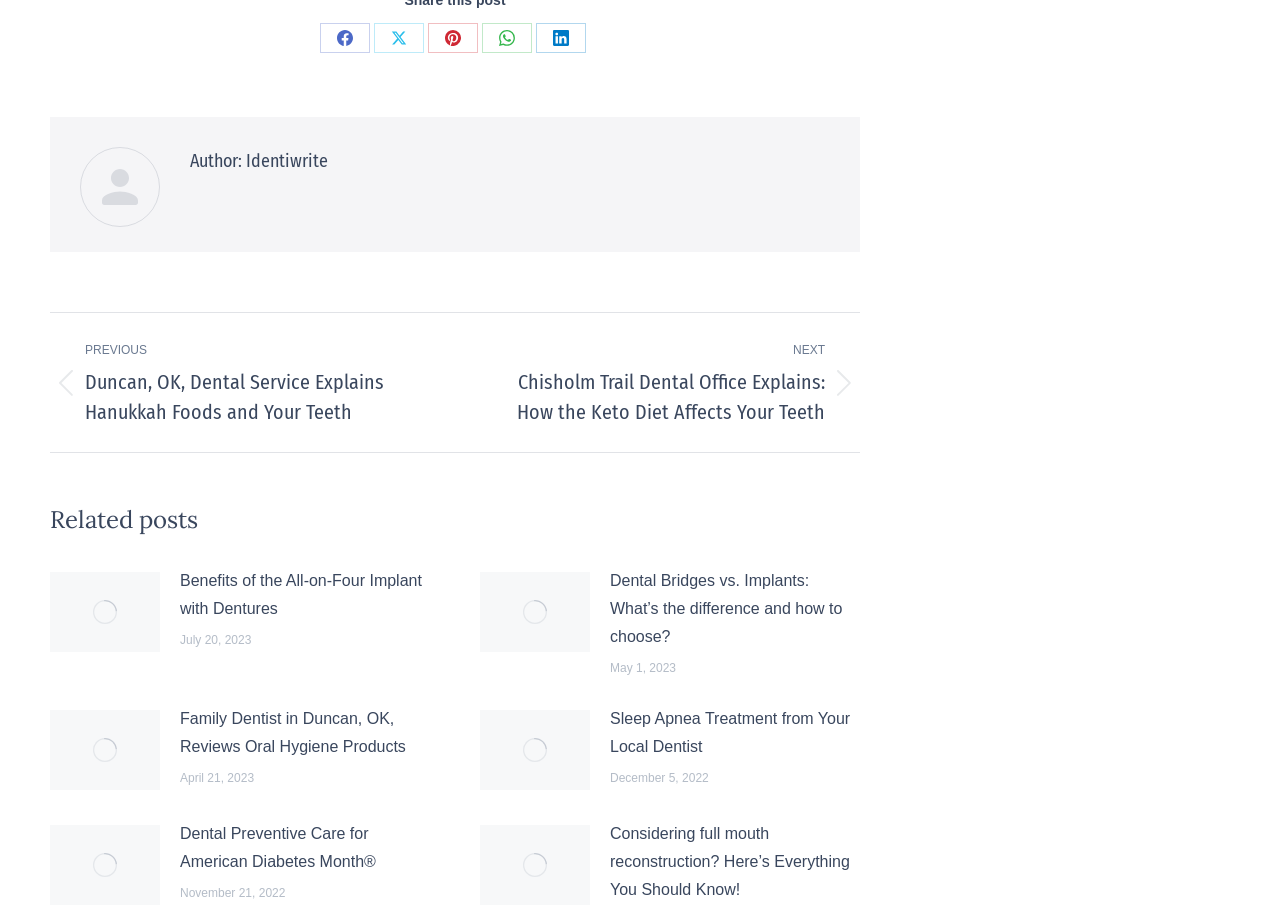What social media platforms can you share this post on? From the image, respond with a single word or brief phrase.

Facebook, X, Pinterest, WhatsApp, LinkedIn